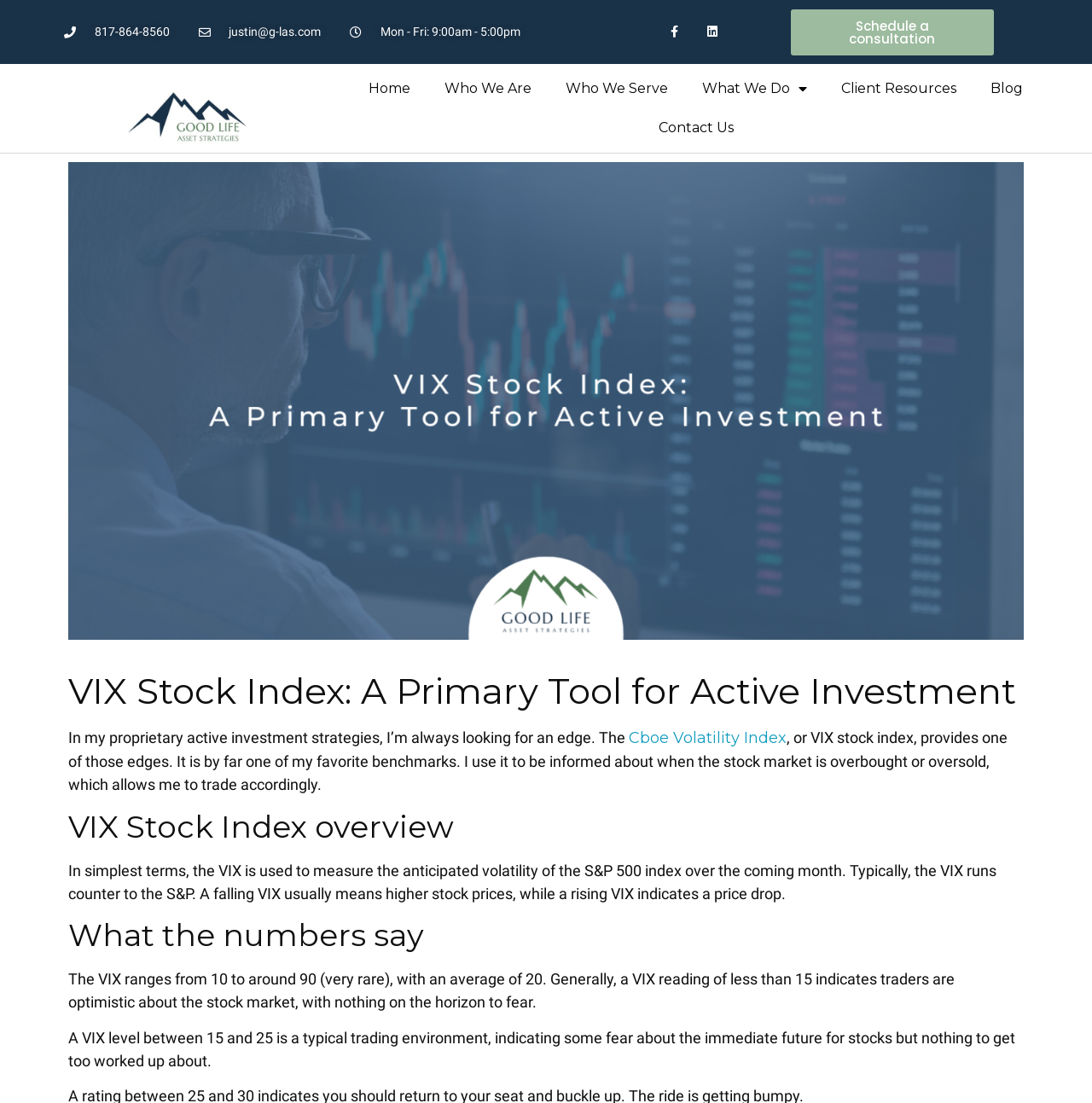Provide a brief response in the form of a single word or phrase:
What does a VIX level between 15 and 25 indicate?

Some fear about the immediate future